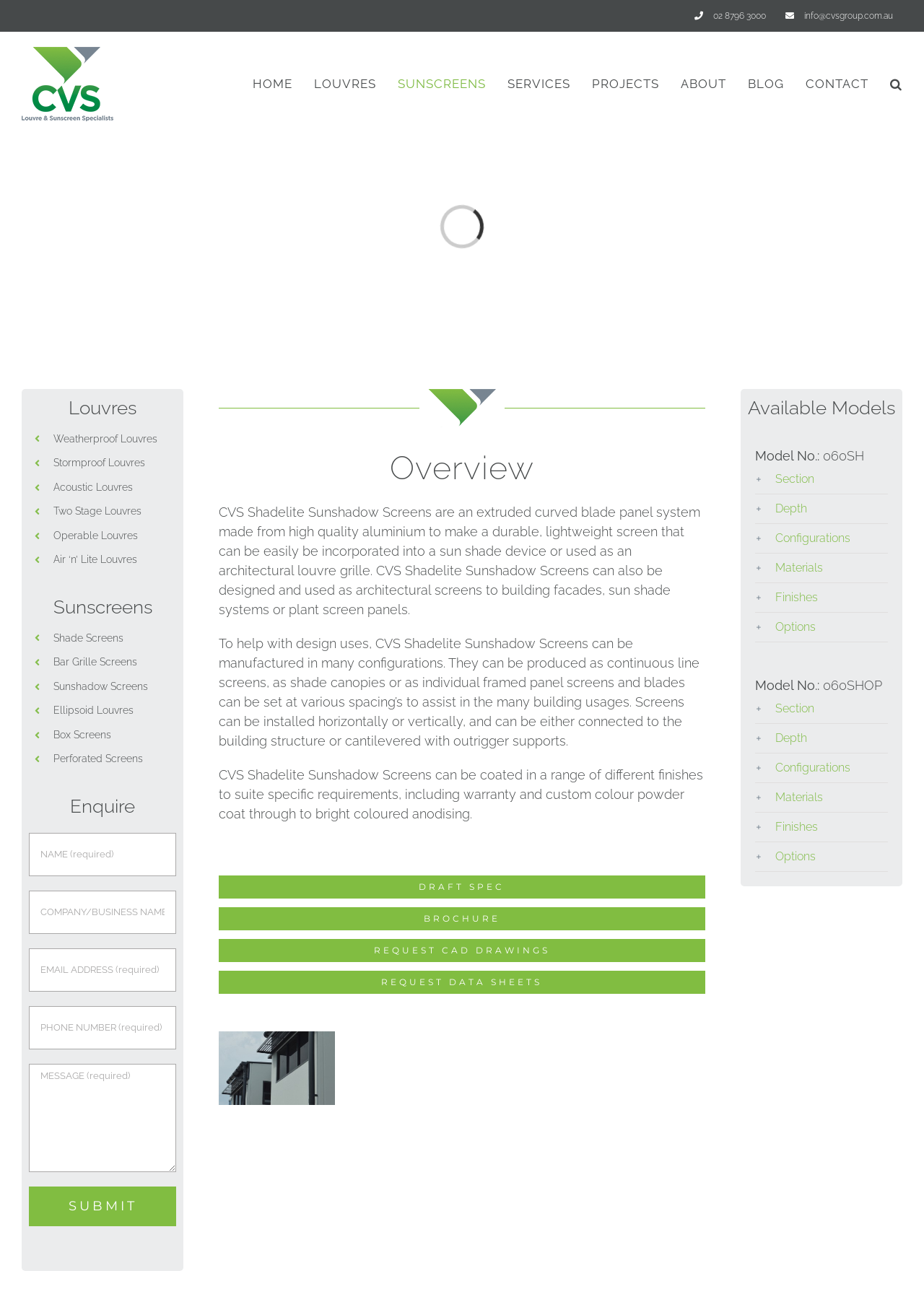Write an exhaustive caption that covers the webpage's main aspects.

This webpage is about Sunshadow Screens and Sunscreen Products from CVS Equipment. At the top, there is a navigation menu with links to 'HOME', 'LOUVRES', 'SUNSCREENS', 'SERVICES', 'PROJECTS', 'ABOUT', 'BLOG', and 'CONTACT'. Below the navigation menu, there is a logo of CVS Equipment on the left and a secondary menu with phone number and email address on the right.

The main content of the webpage is divided into several sections. The first section is about Louvres, with links to different types of louvres such as Weatherproof Louvres, Stormproof Louvres, and Acoustic Louvres. The second section is about Sunscreens, with links to different types of sunscreens such as Shade Screens, Bar Grille Screens, and Sunshadow Screens.

The third section is about Enquire, with a contact form that includes fields for name, company/business name, email address, phone number, and message. There is also a 'SUBMIT' button at the bottom of the form.

The fourth section is about CVS Shadelite Sunshadow Screens, with a detailed description of the product. There are three paragraphs of text that describe the features and benefits of the product. Below the text, there are links to 'DRAFT SPEC', 'BROCHURE', 'REQUEST CAD DRAWINGS', and 'REQUEST DATA SHEETS'.

The fifth section is a gallery of images, with links to different types of sunscreens and louvres such as Sunshadow Screens, Ellipsoid Louvres, Shade Screens, and Operable Louvres.

The sixth section is about Available Models, with a heading 'Model No.: 060SH' and several subheadings such as 'Section', 'Depth', 'Configurations', 'Materials', 'Finishes', and 'Options'. Each subheading has a button that can be expanded to show more information.